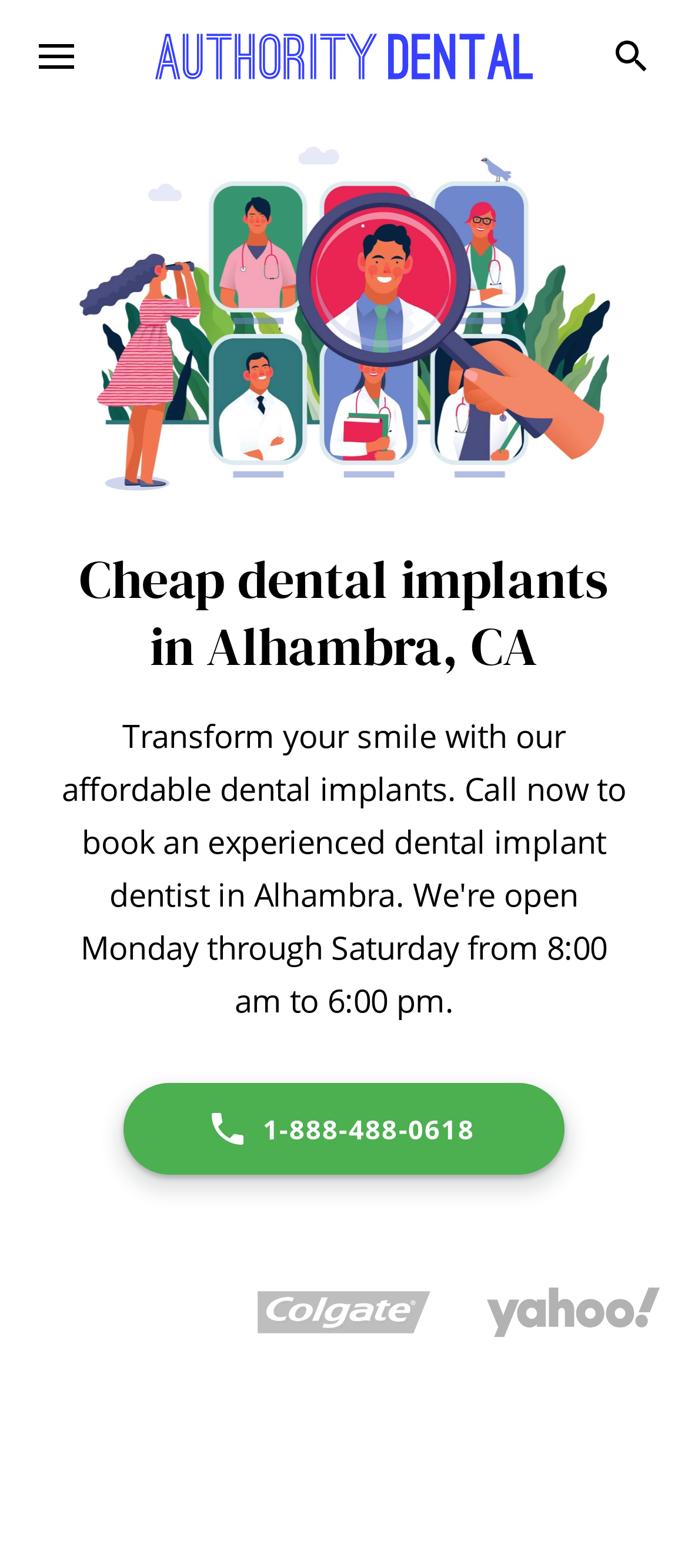Based on what you see in the screenshot, provide a thorough answer to this question: What is the phone number to book a dentist?

I found the phone number by looking at the link 'Phone 1-888-488-0618' which is located below the main heading and has an image of a phone next to it.